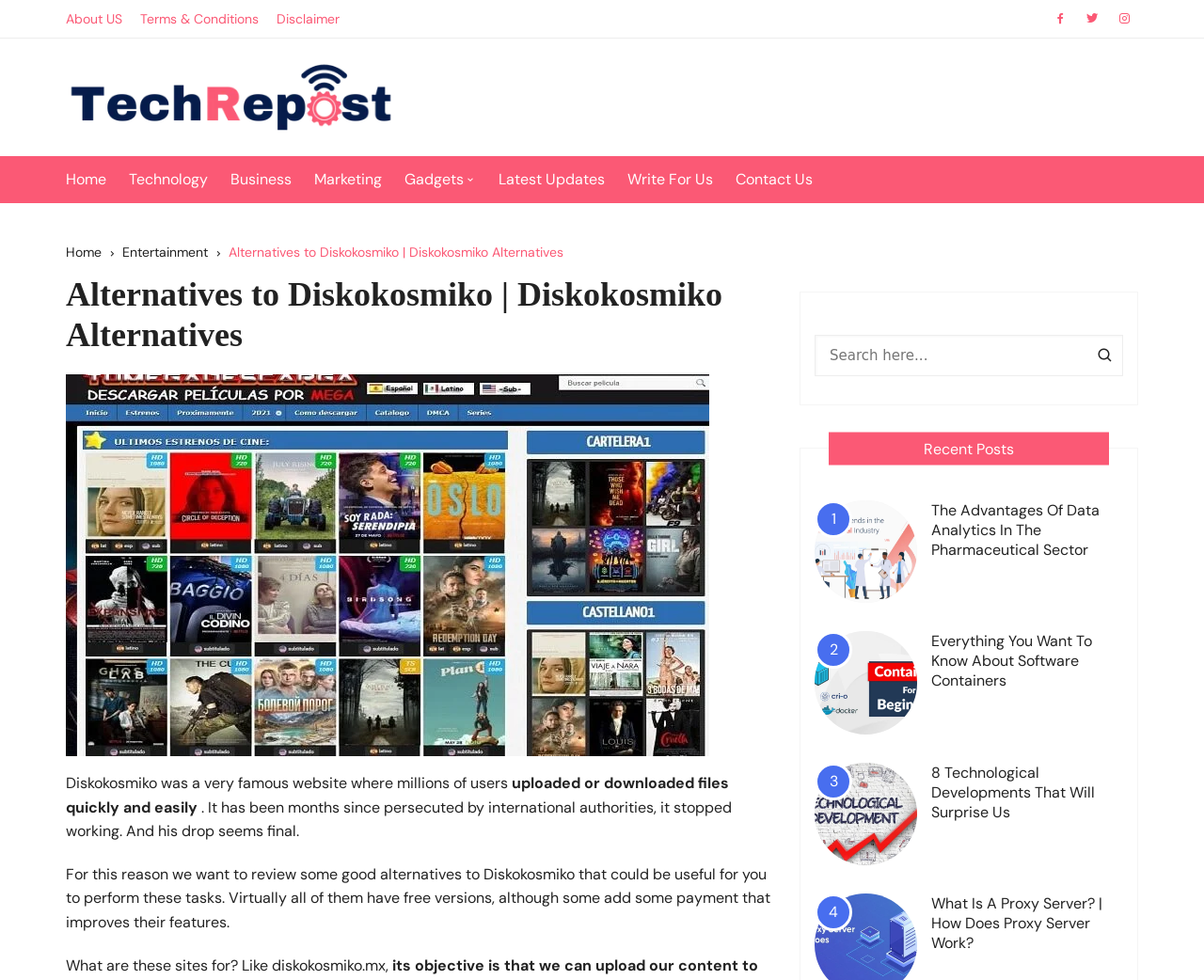Identify the bounding box coordinates of the section to be clicked to complete the task described by the following instruction: "Read the 'Alternatives to Diskokosmiko | Diskokosmiko Alternatives' article". The coordinates should be four float numbers between 0 and 1, formatted as [left, top, right, bottom].

[0.055, 0.28, 0.641, 0.363]